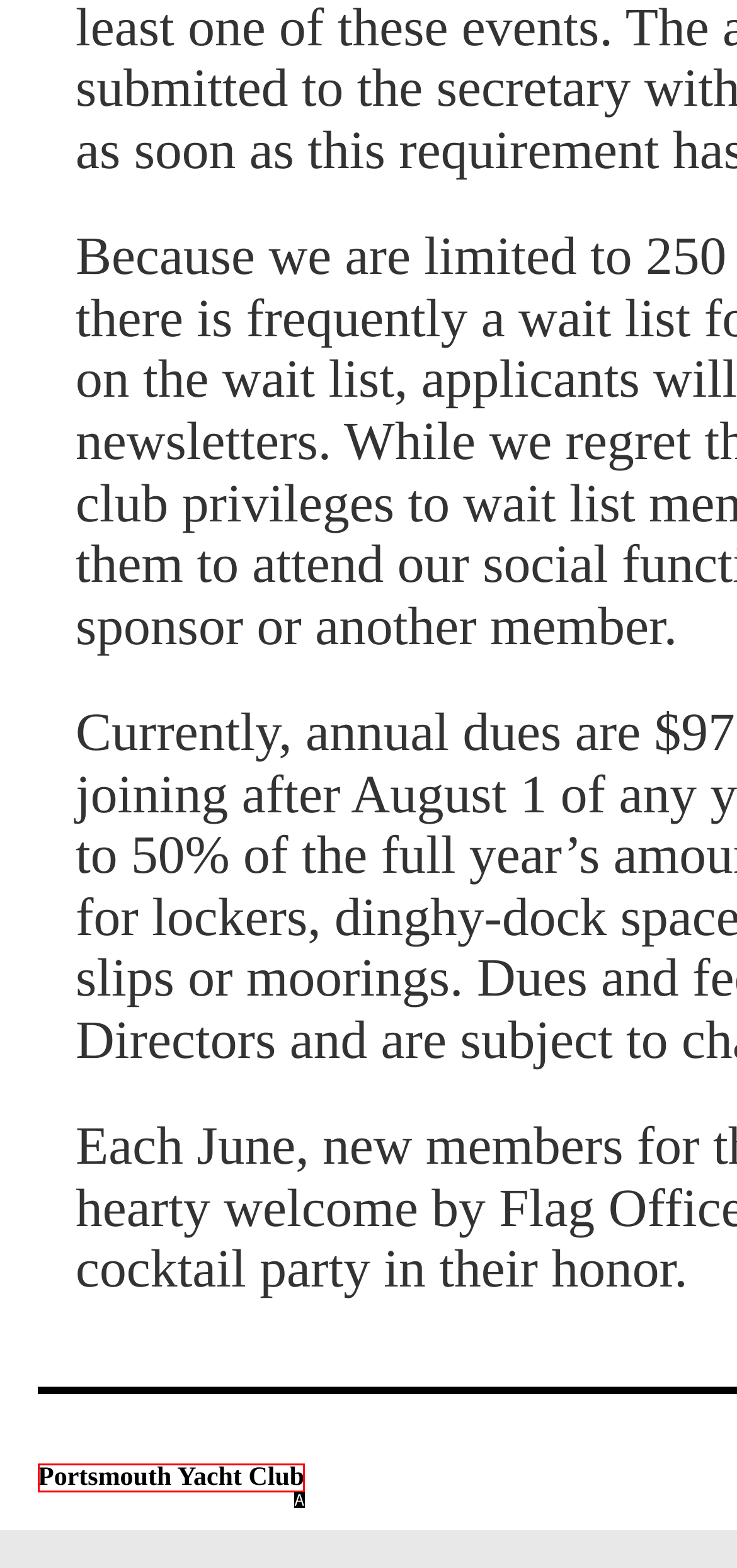From the given choices, determine which HTML element matches the description: Portsmouth Yacht Club. Reply with the appropriate letter.

A